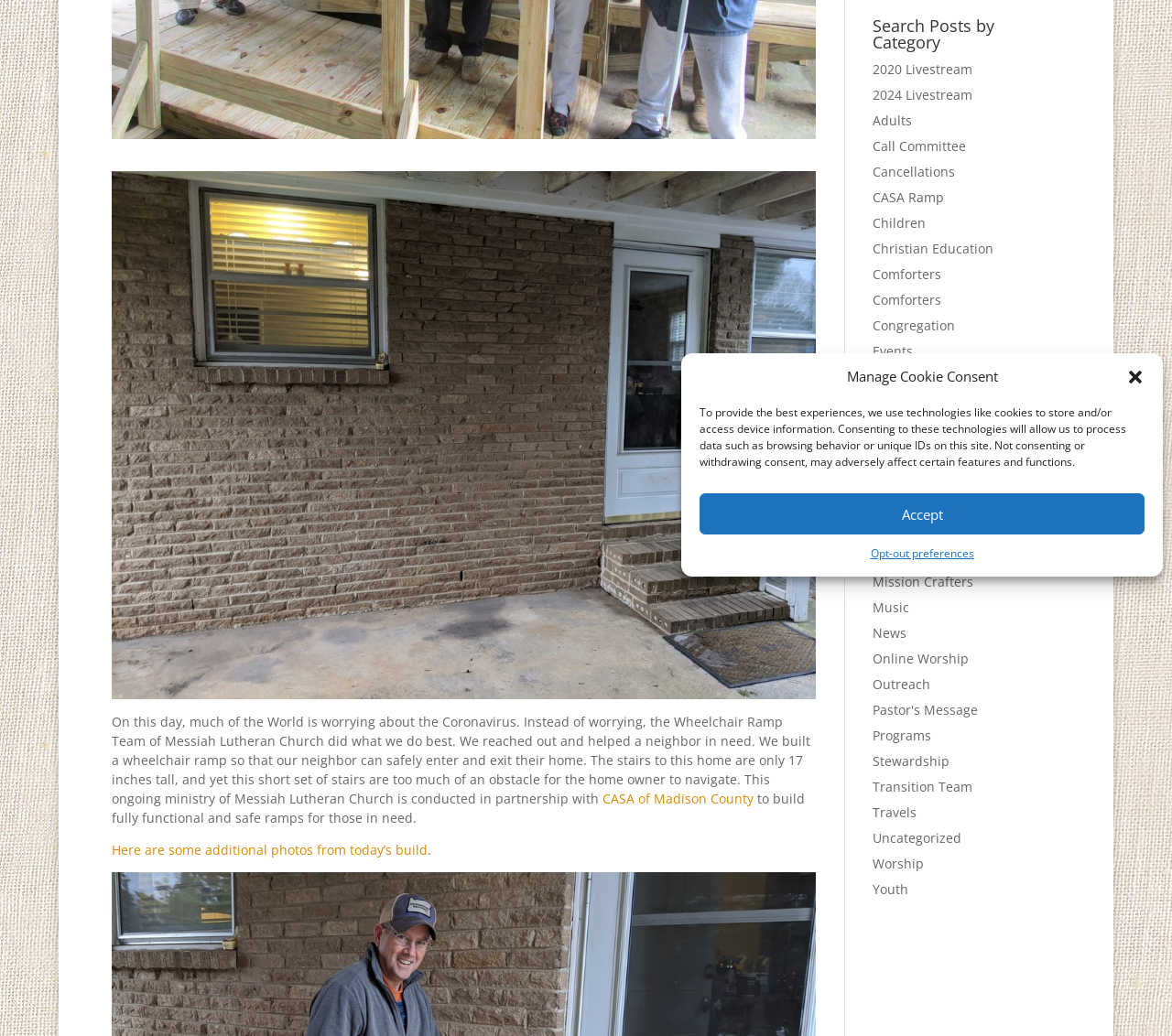Provide the bounding box for the UI element matching this description: "CASA of Madison County".

[0.514, 0.763, 0.643, 0.779]